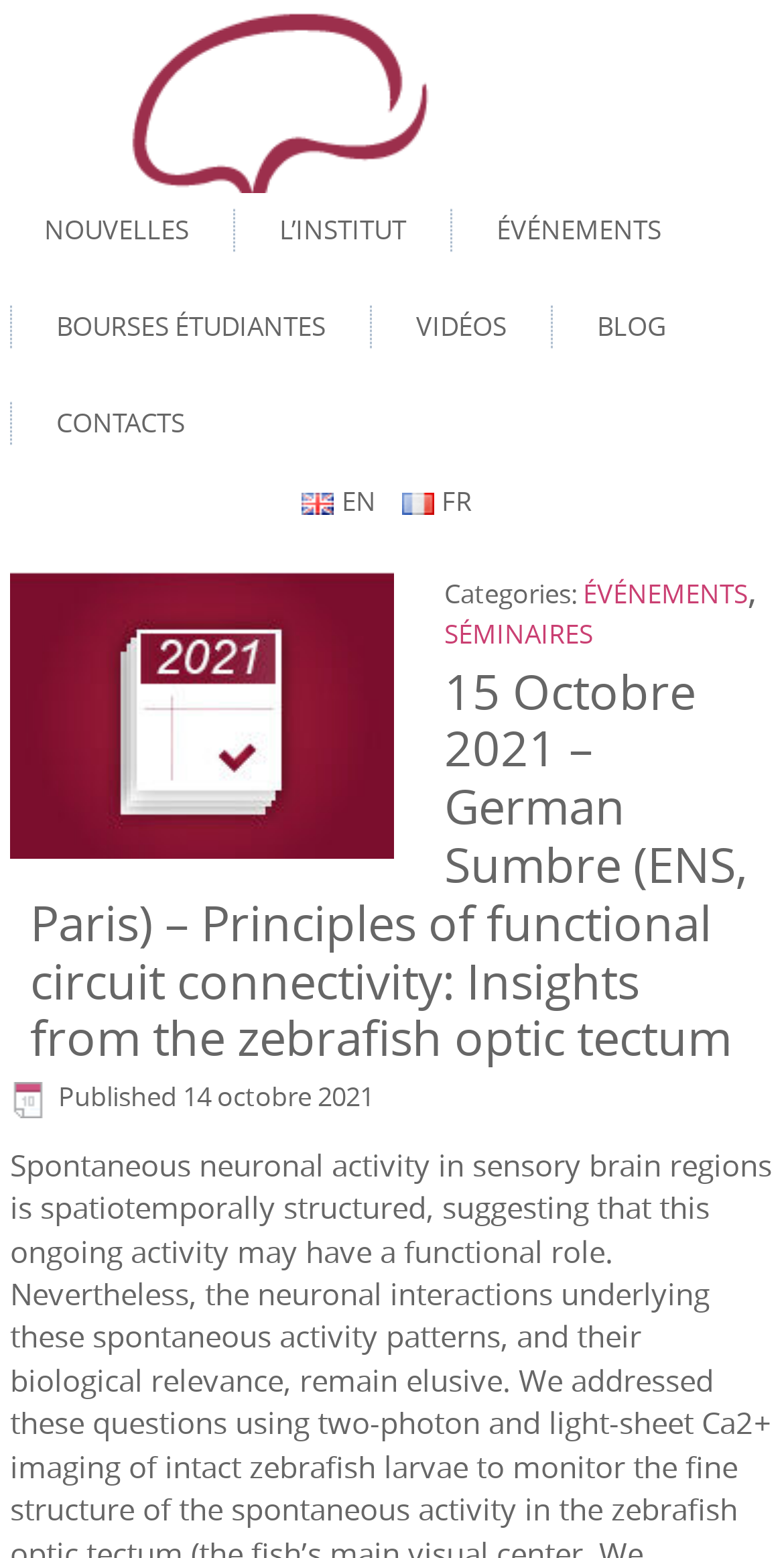Please identify the bounding box coordinates of the region to click in order to complete the task: "Learn more about landlord insurance". The coordinates must be four float numbers between 0 and 1, specified as [left, top, right, bottom].

None